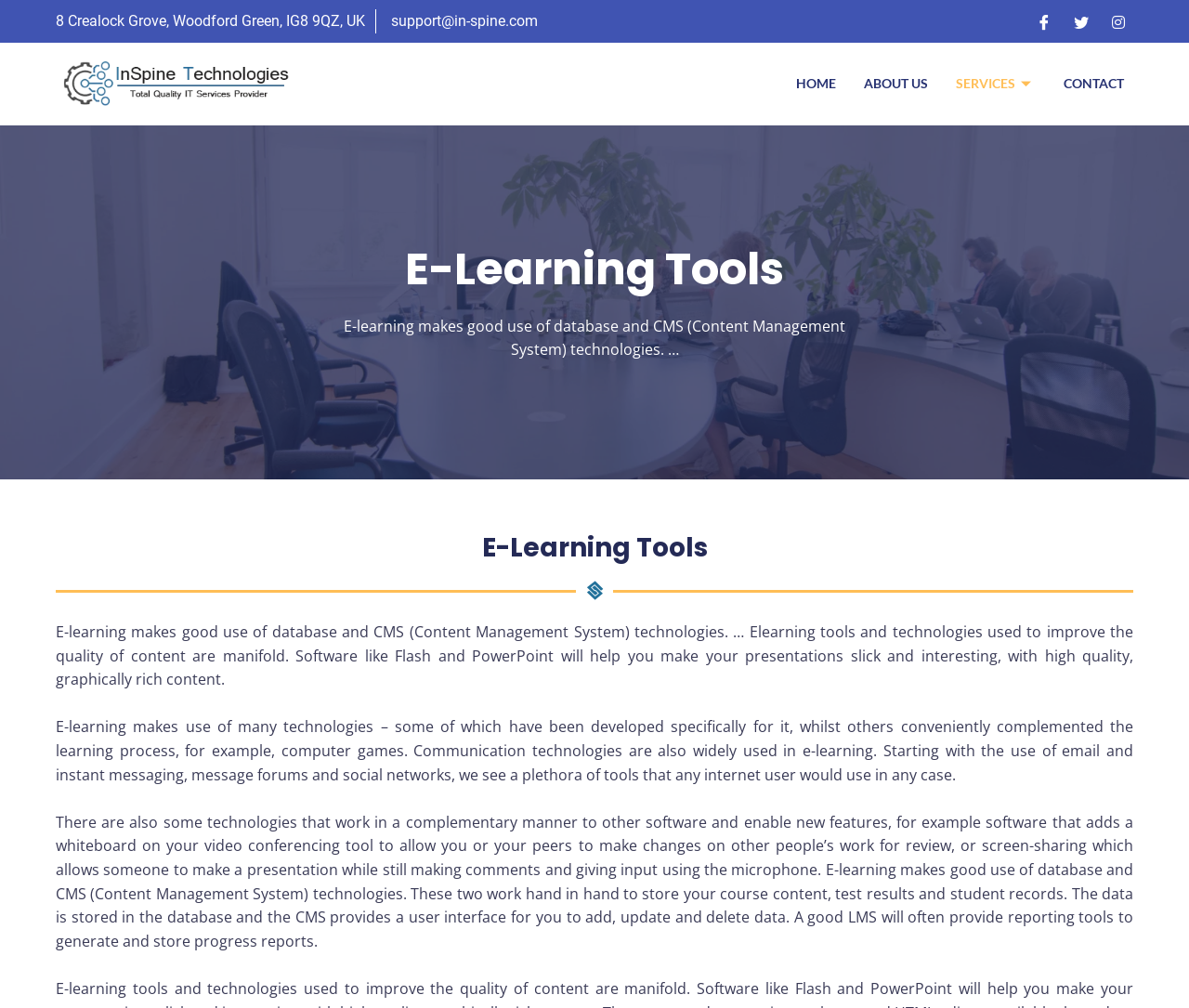Generate a comprehensive caption for the webpage you are viewing.

The webpage is about E-Learning Tools, with a focus on the technologies used to improve the quality of content. At the top left corner, there is a link to an address, "8 Crealock Grove, Woodford Green, IG8 9QZ, UK", and next to it, a link to an email address, "support@in-spine.com". On the top right corner, there are three social media links to Facebook, Twitter, and Instagram.

Below these links, there is a navigation menu with four links: "HOME", "ABOUT US", "SERVICES", and "CONTACT". The "SERVICES" link has an icon next to it.

The main content of the page is divided into two sections. The first section has a heading "E-Learning Tools" and a brief description of how E-learning makes good use of database and CMS technologies. 

The second section, located below the navigation menu, has another heading "E-Learning Tools" and three paragraphs of text. The first paragraph explains how E-learning tools and technologies are used to improve the quality of content. The second paragraph discusses the various technologies used in E-learning, including computer games and communication technologies. The third paragraph describes how database and CMS technologies work together to store course content, test results, and student records.

There are no images on the page.